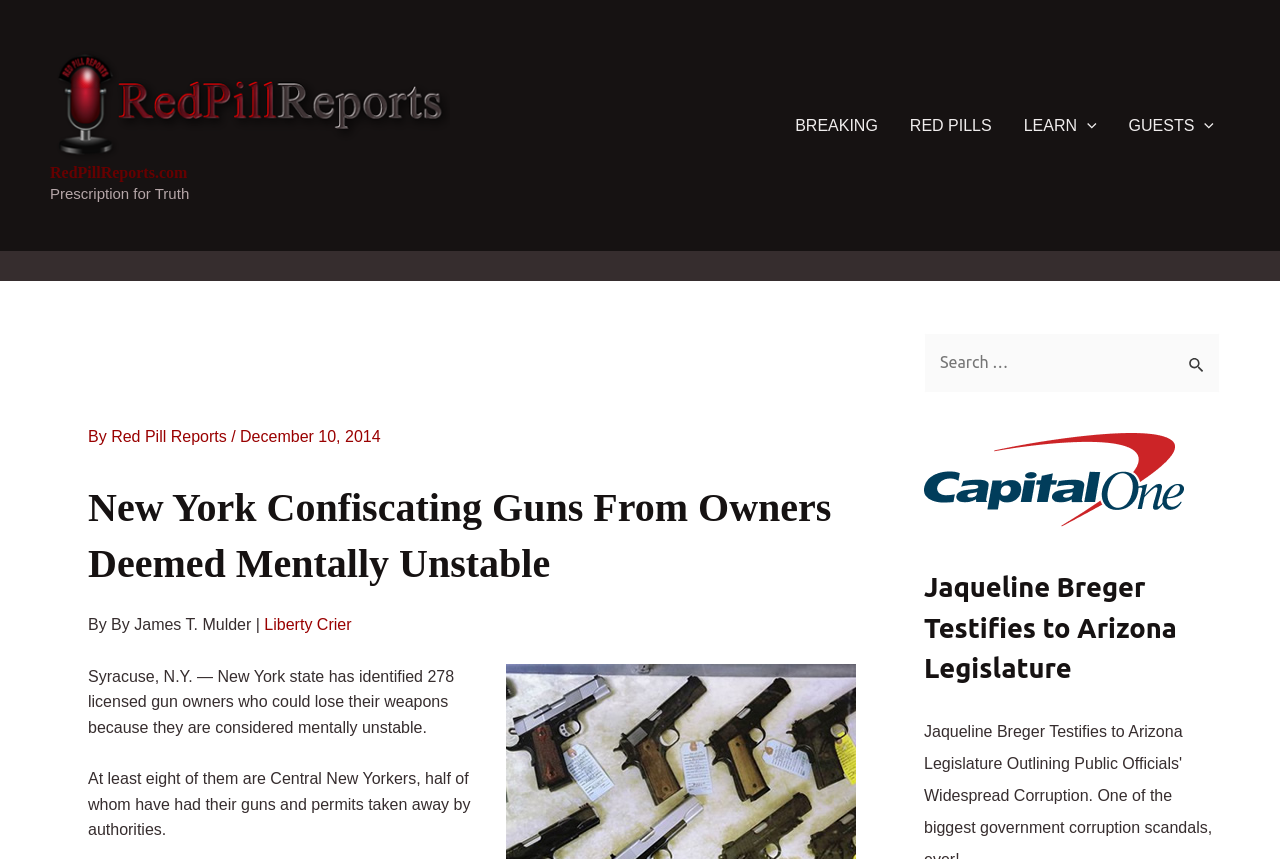From the screenshot, find the bounding box of the UI element matching this description: "Go to Top". Supply the bounding box coordinates in the form [left, top, right, bottom], each a float between 0 and 1.

None